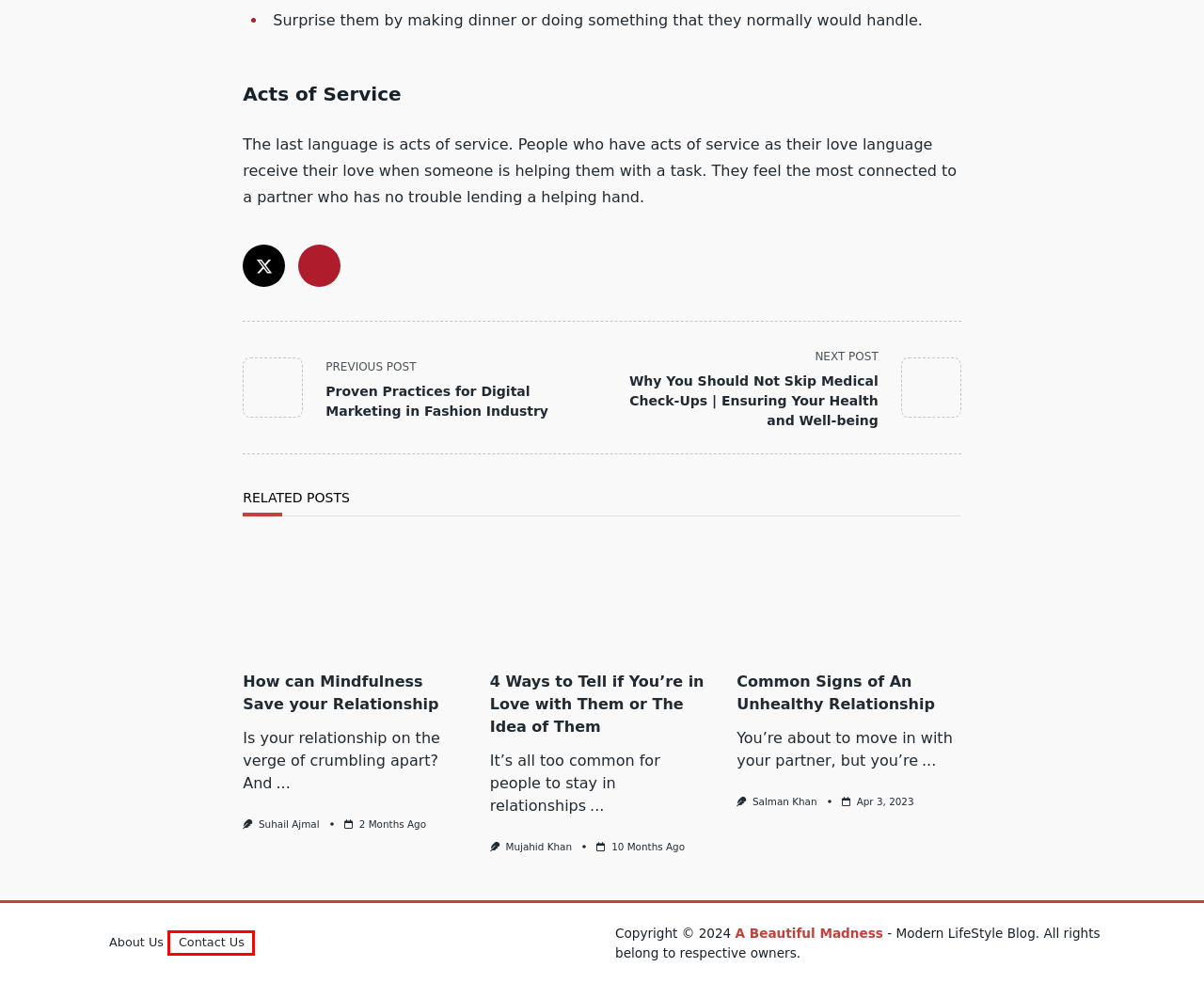Observe the provided screenshot of a webpage that has a red rectangle bounding box. Determine the webpage description that best matches the new webpage after clicking the element inside the red bounding box. Here are the candidates:
A. About Us -
B. 5 Common Signs of An Unhealthy Relationship
C. Mujahid Khan, Author at A Beautiful Madness
D. Salman Khan, Author at A Beautiful Madness
E. Ways to Tell if You are in Love with Them or The Idea of Them
F. Proven Practices for Digital Marketing in Fashion Industry
G. Suhail Ajmal, Author at A Beautiful Madness
H. Contact Us -

H